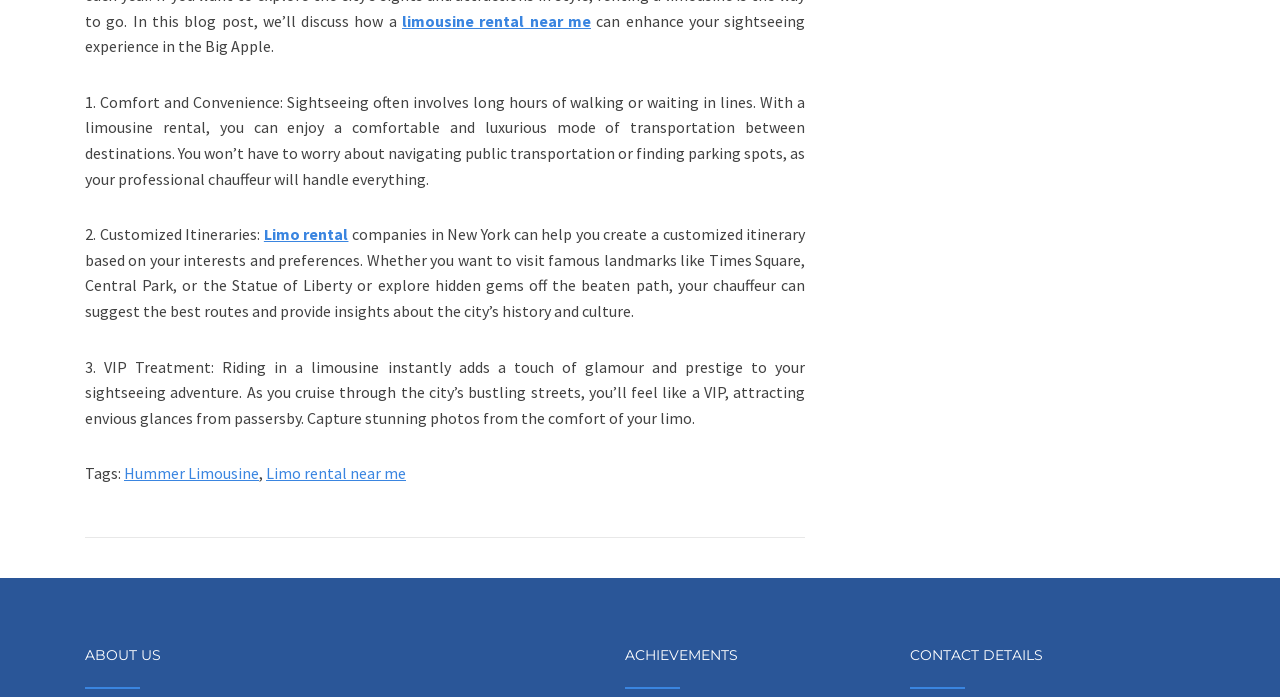Answer the following in one word or a short phrase: 
What is the third advantage of riding in a limousine?

VIP Treatment